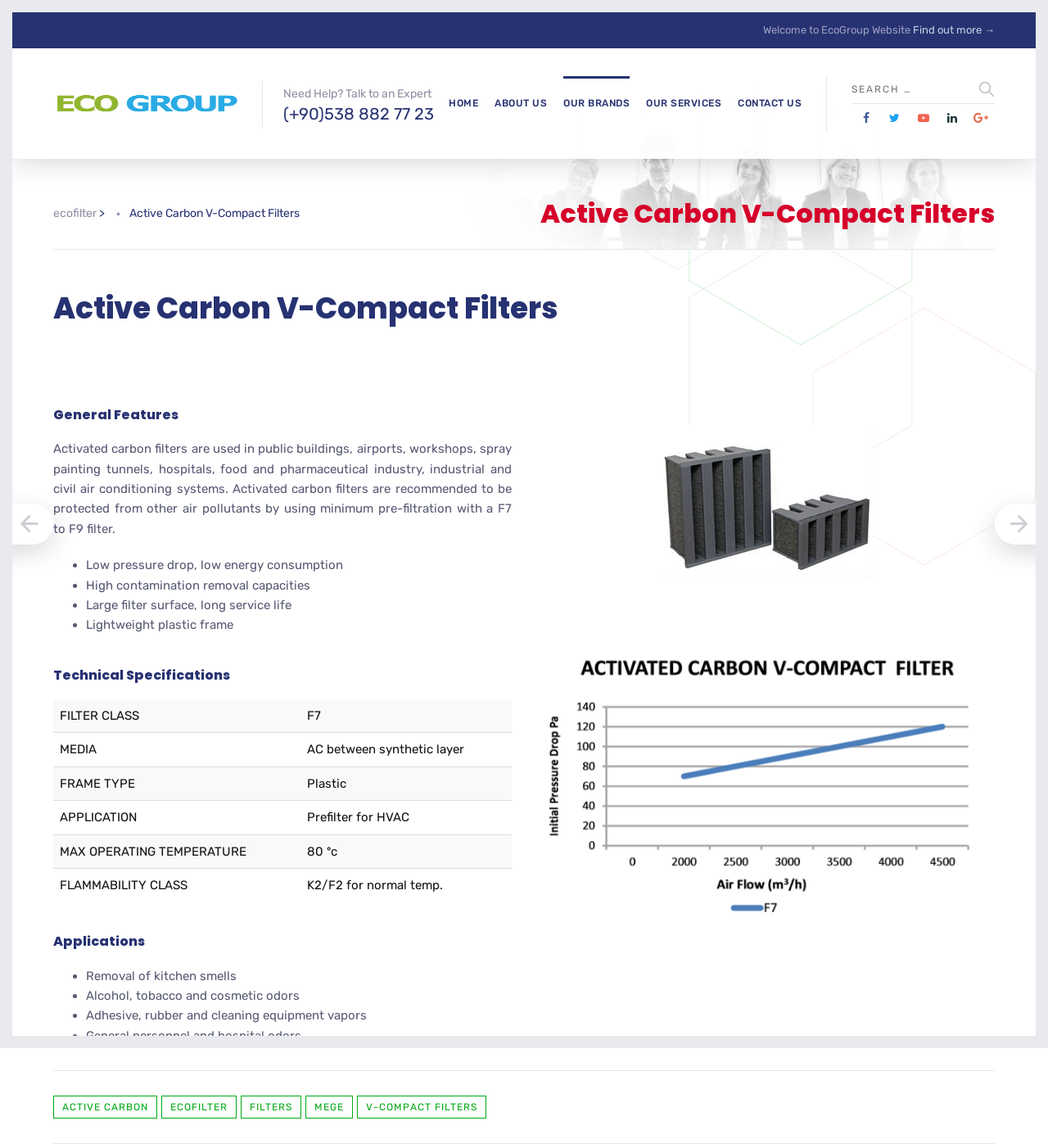Determine the bounding box coordinates for the area you should click to complete the following instruction: "Click on the 'HOME' link".

[0.428, 0.067, 0.456, 0.114]